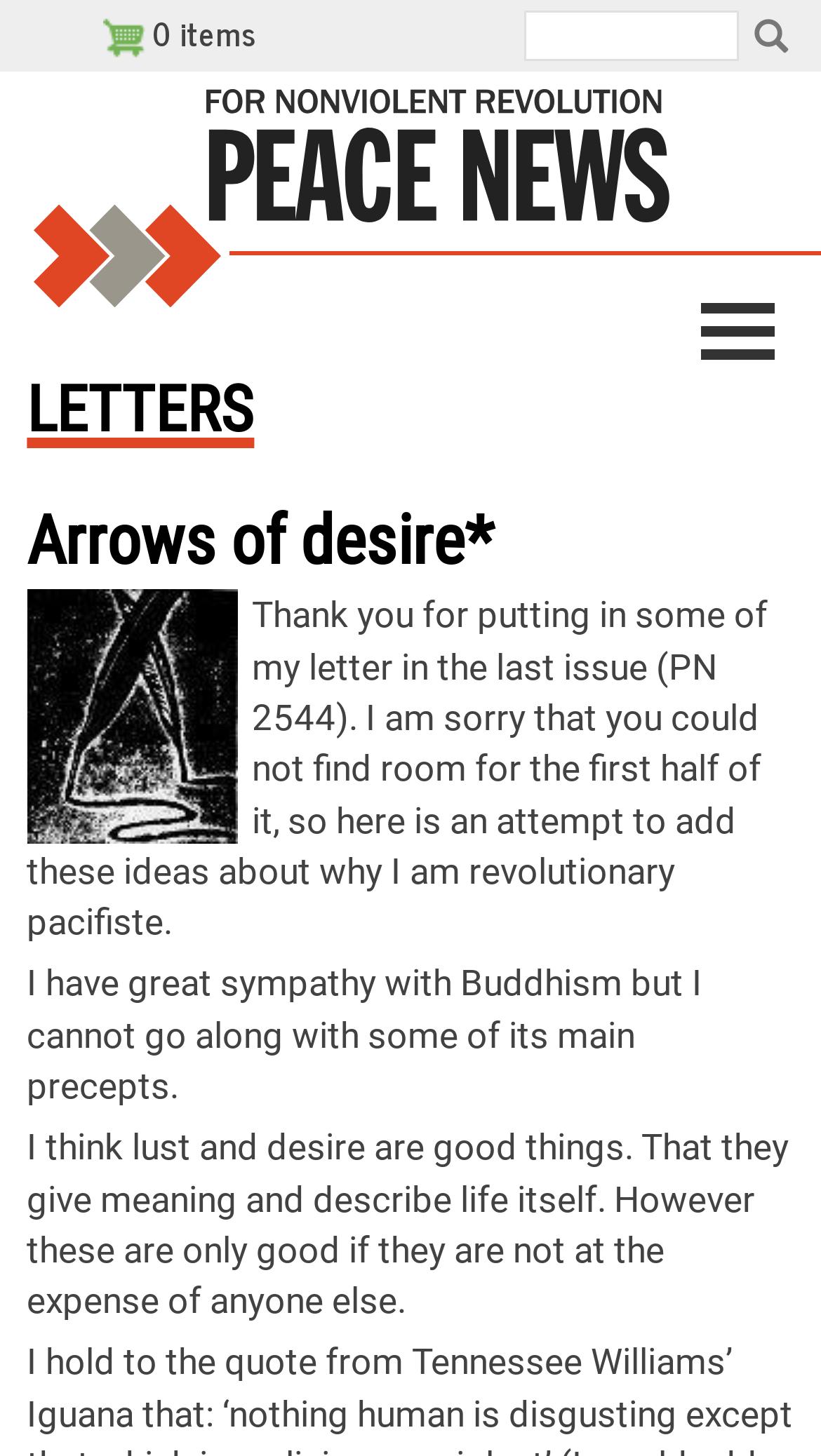What is the title of the first letter?
Answer the question based on the image using a single word or a brief phrase.

Arrows of desire*